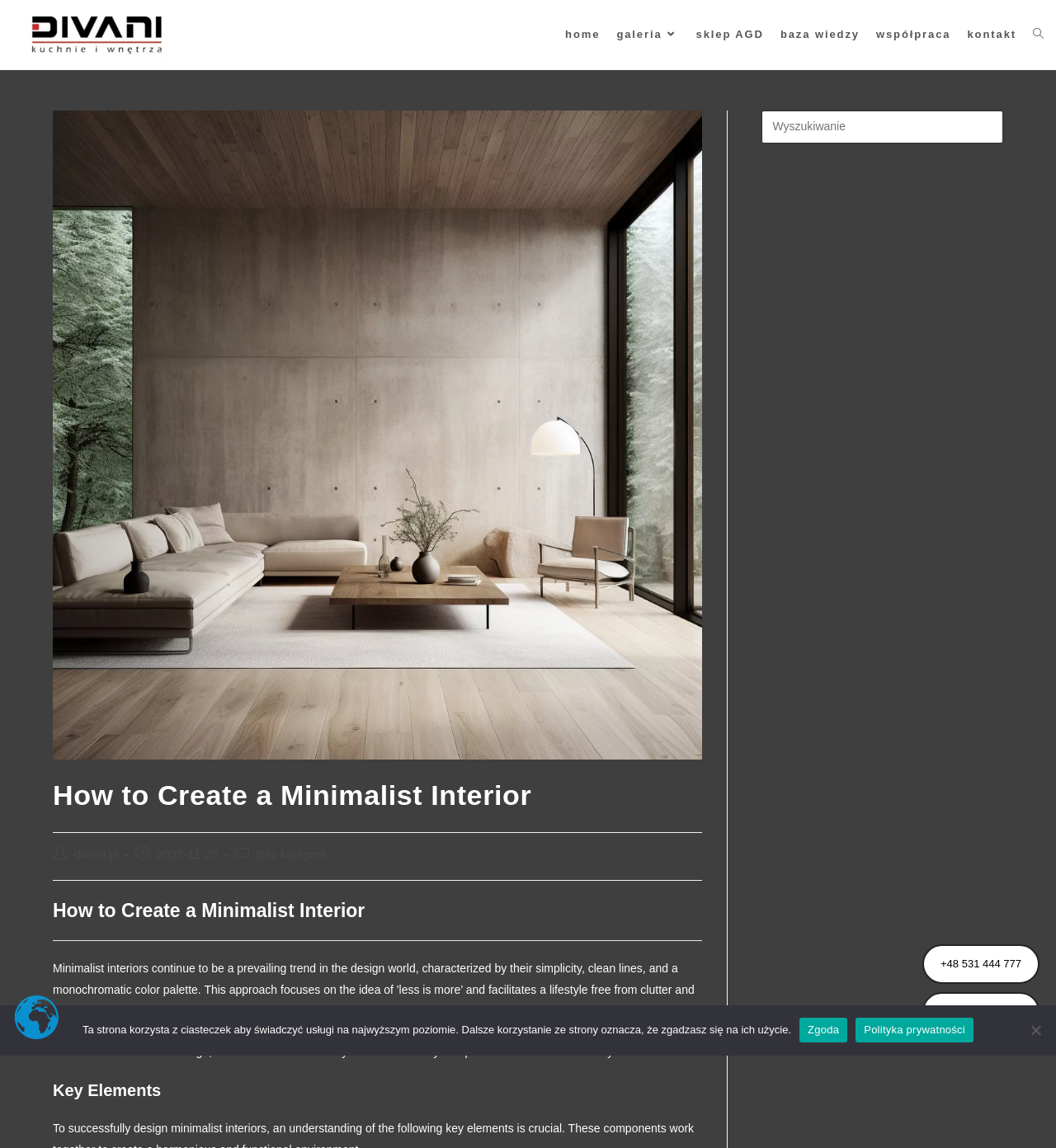Answer with a single word or phrase: 
What is the category of the article?

Bez kategorii